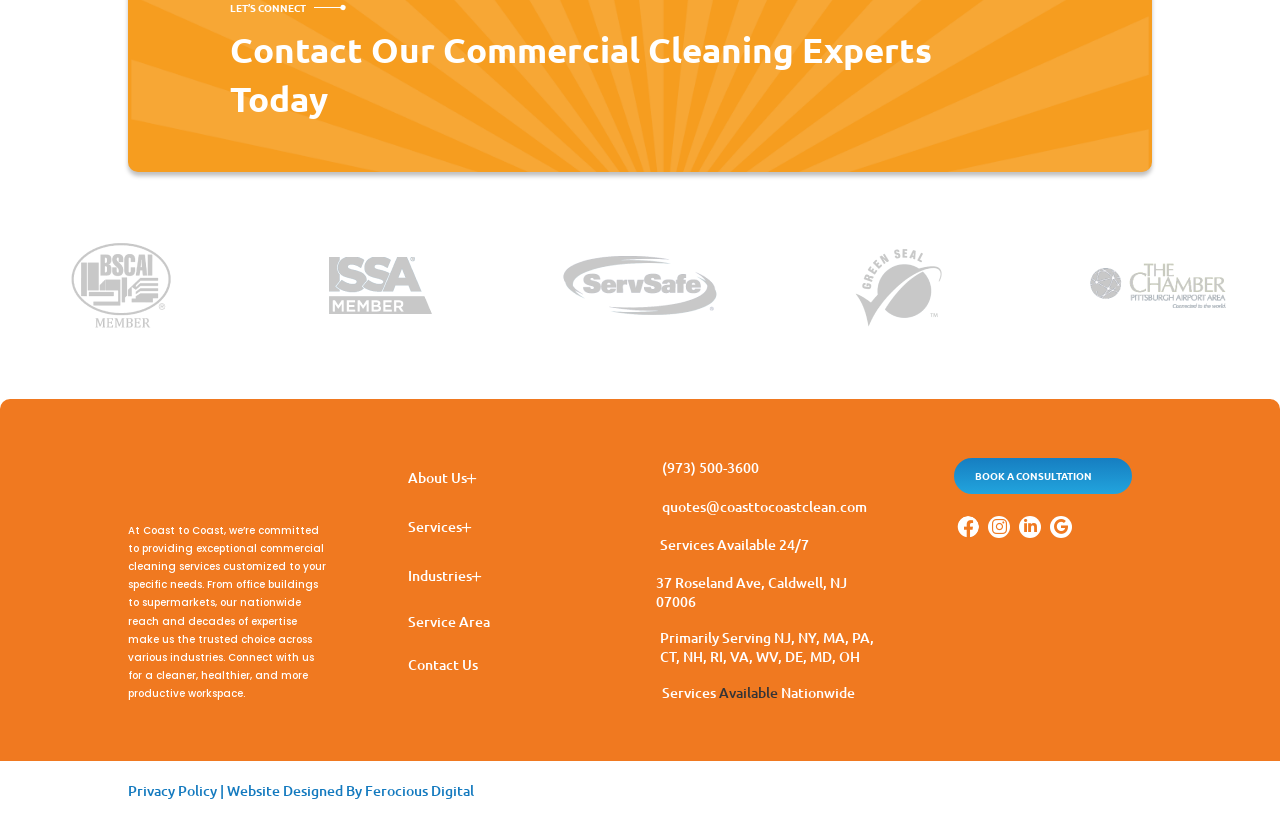Please locate the bounding box coordinates of the element that should be clicked to complete the given instruction: "Send an email to quotes@coasttocoastclean.com".

[0.49, 0.606, 0.685, 0.63]